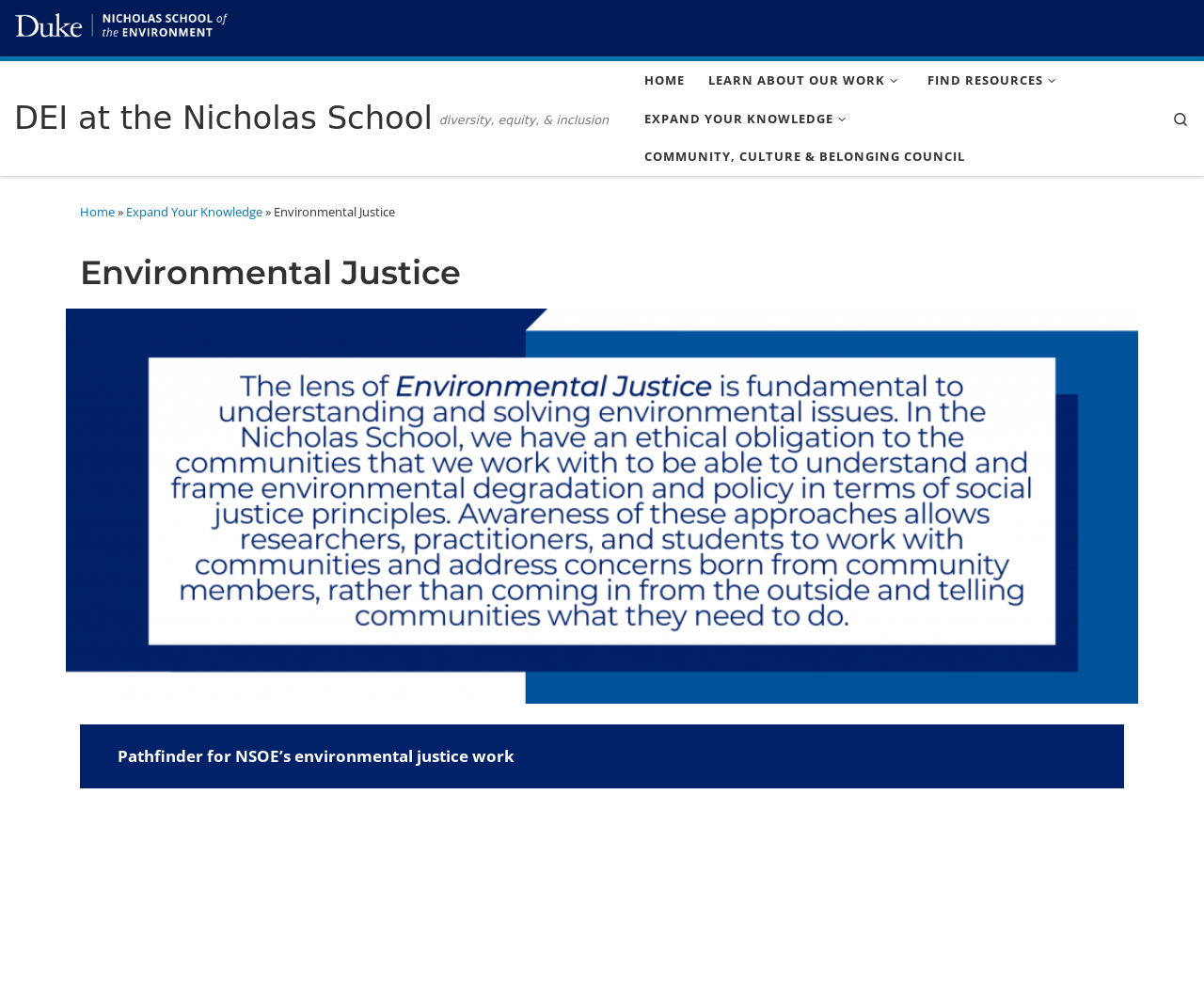Provide a single word or phrase to answer the given question: 
What is the purpose of the Nicholas School's Building in Justice initiative?

Not specified